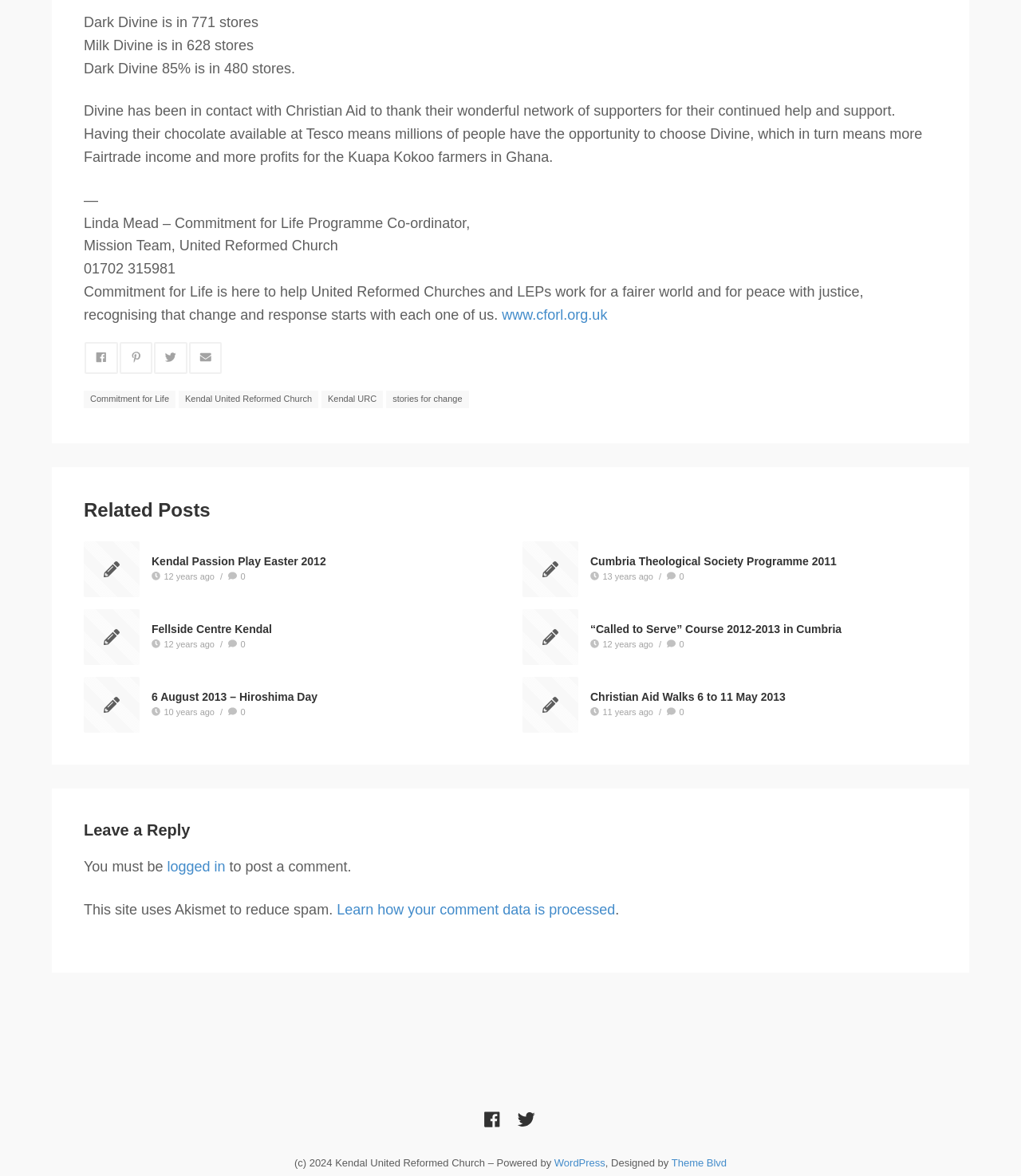Locate the coordinates of the bounding box for the clickable region that fulfills this instruction: "Click the 'About' link".

None